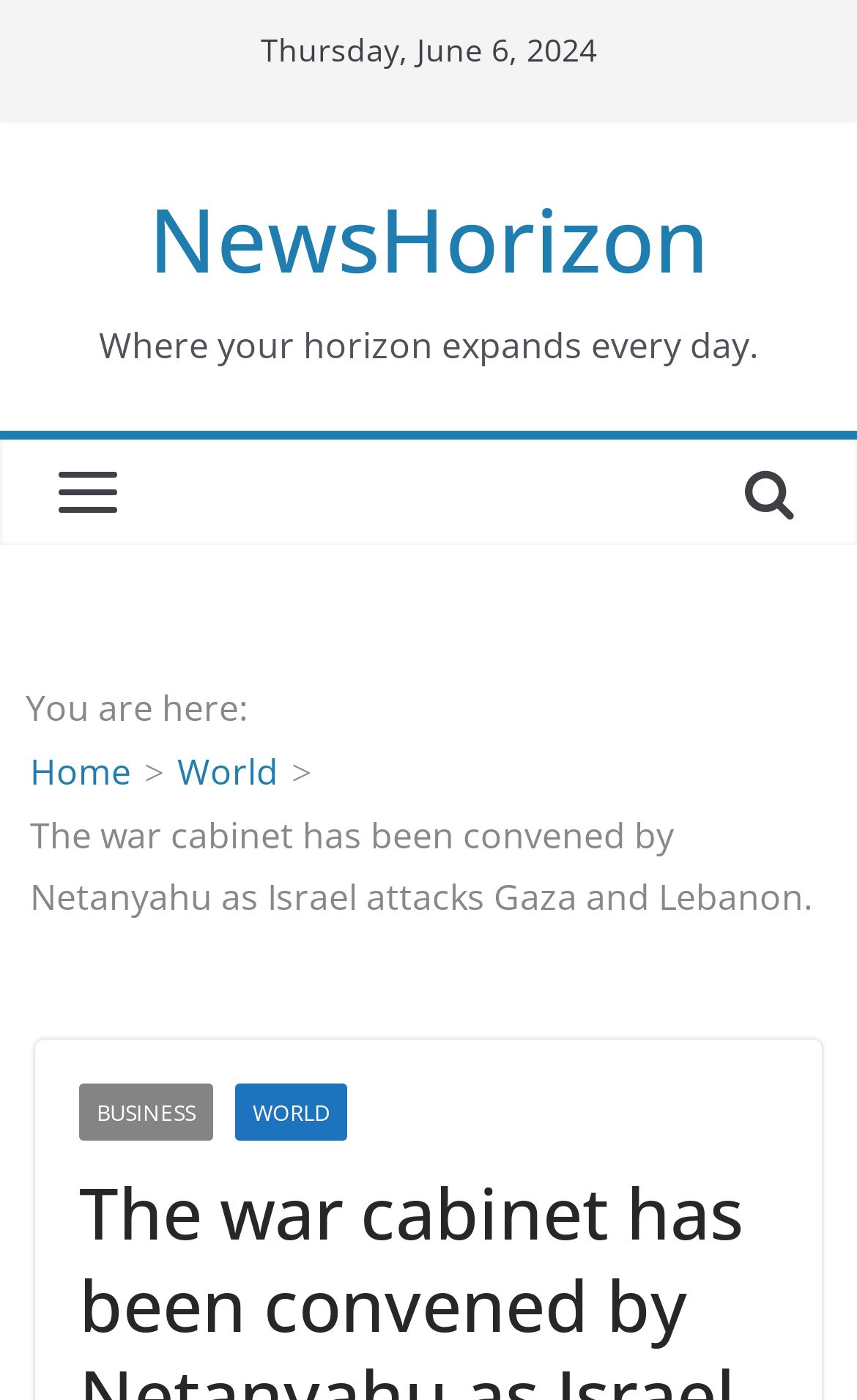Respond with a single word or phrase for the following question: 
How many navigation links are there?

5